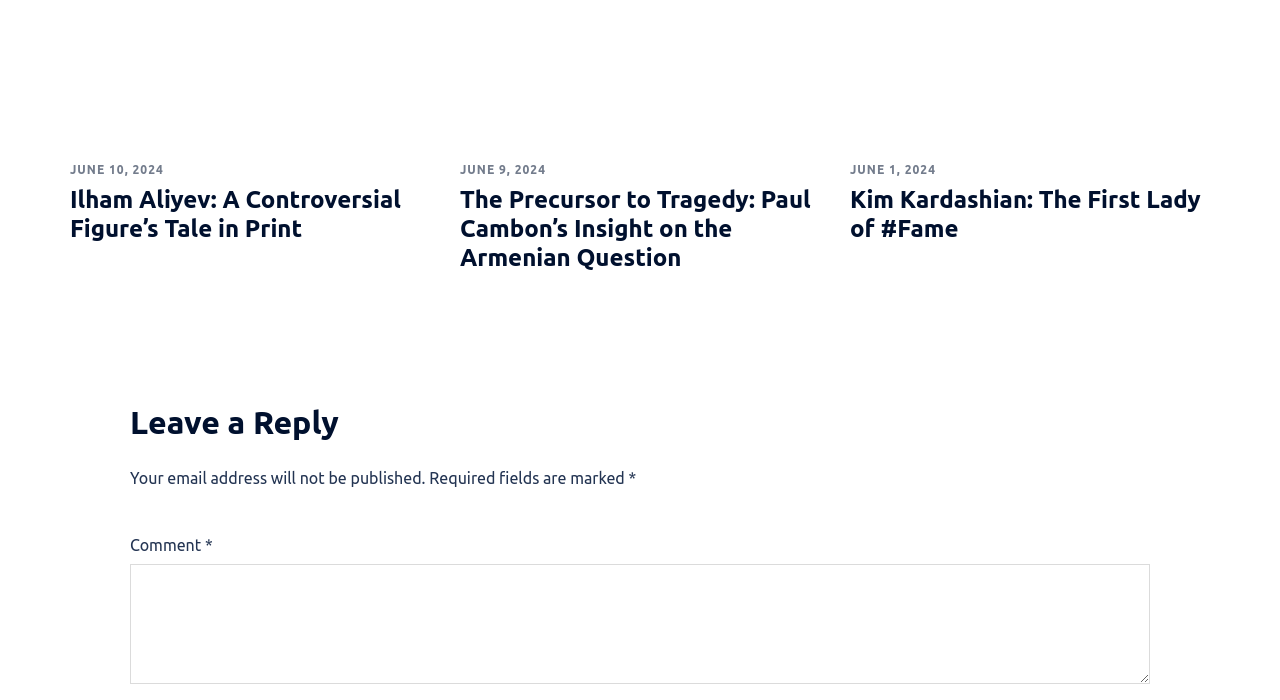Pinpoint the bounding box coordinates of the clickable area needed to execute the instruction: "Read Ilham Aliyev's story". The coordinates should be specified as four float numbers between 0 and 1, i.e., [left, top, right, bottom].

[0.055, 0.052, 0.336, 0.077]